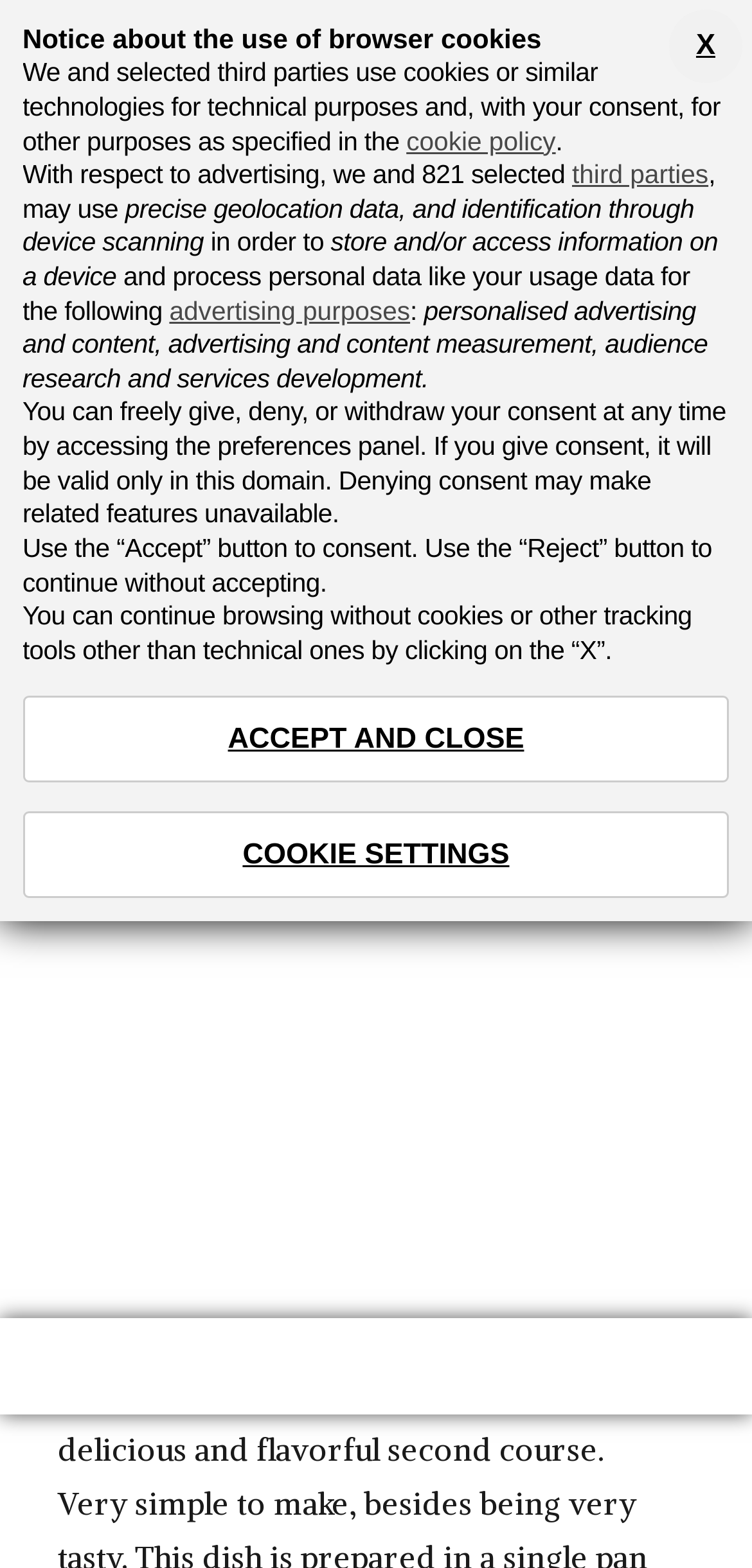Identify the bounding box coordinates of the region that needs to be clicked to carry out this instruction: "Read the post dated 11 JANUARY 2022". Provide these coordinates as four float numbers ranging from 0 to 1, i.e., [left, top, right, bottom].

[0.077, 0.234, 0.372, 0.256]